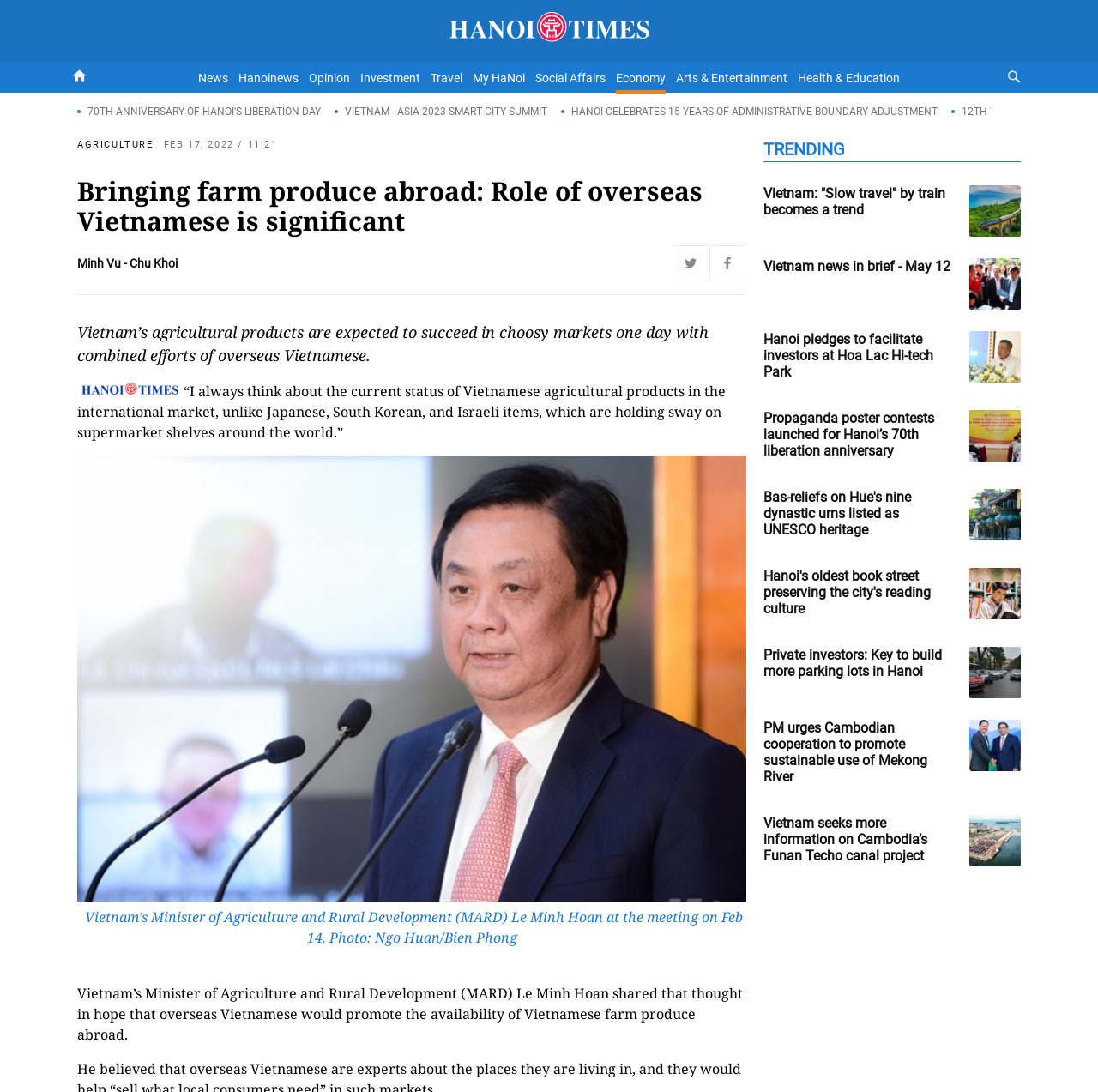How many trending news articles are listed?
Give a comprehensive and detailed explanation for the question.

I determined the answer by counting the number of link elements with headings under the 'TRENDING' section, which lists 8 trending news articles.